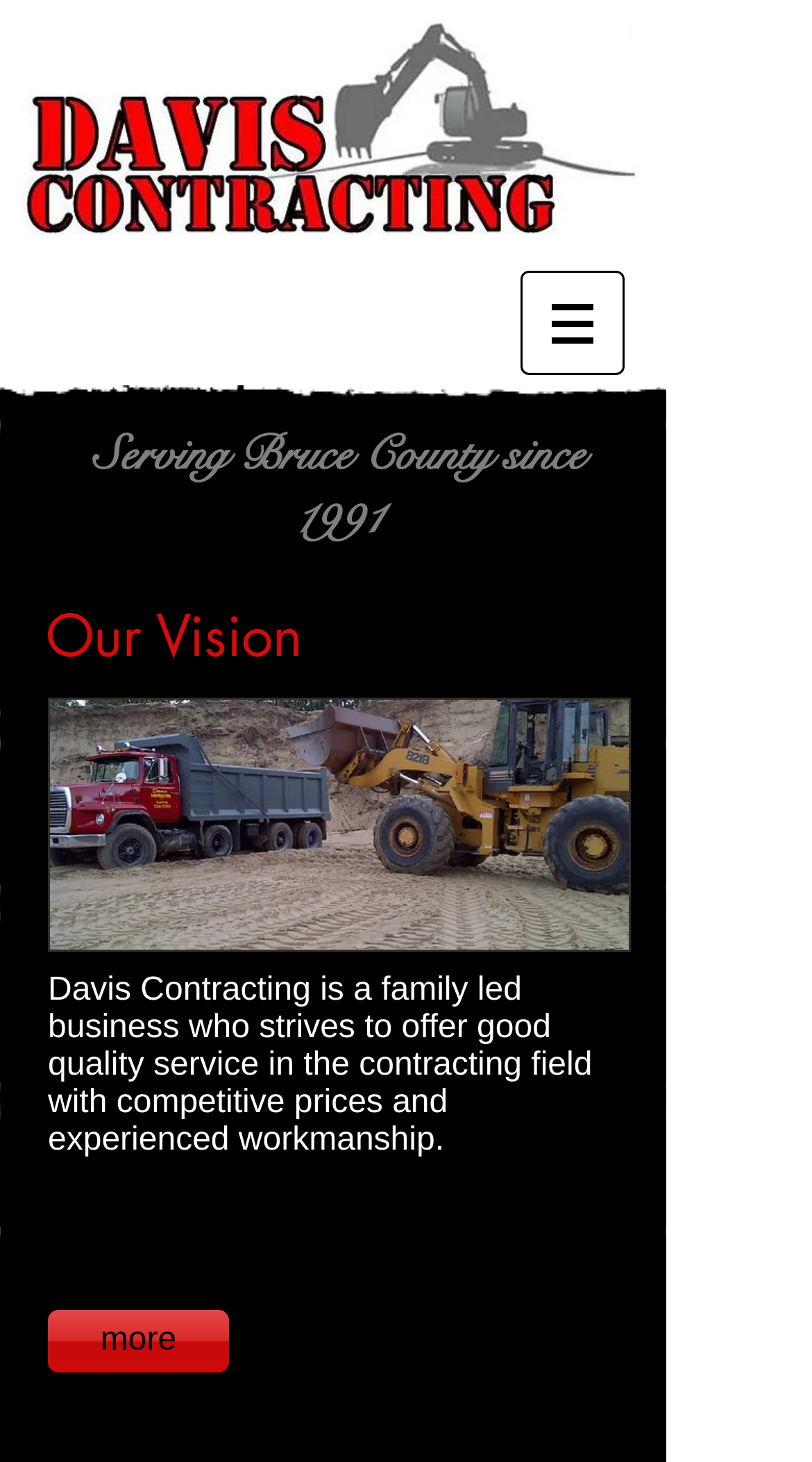Write an exhaustive caption that covers the webpage's main aspects.

The webpage is about Davis Contracting, an excavating contractor. At the top, there is a navigation menu labeled "Site" with a button that has a popup menu. The button is accompanied by a small image. 

Below the navigation menu, there is a prominent heading that reads "Our Vision". To the right of this heading, there is a large image of a truck and loader. 

Underneath the image, there is a paragraph of text that describes Davis Contracting as a family-led business that aims to provide good quality service at competitive prices with experienced workmanship. 

Further down, there is a heading that states "Serving Bruce County since 1991", indicating the company's experience and location. 

At the bottom of the page, there is a link labeled "more", which suggests that there is additional information or content available.